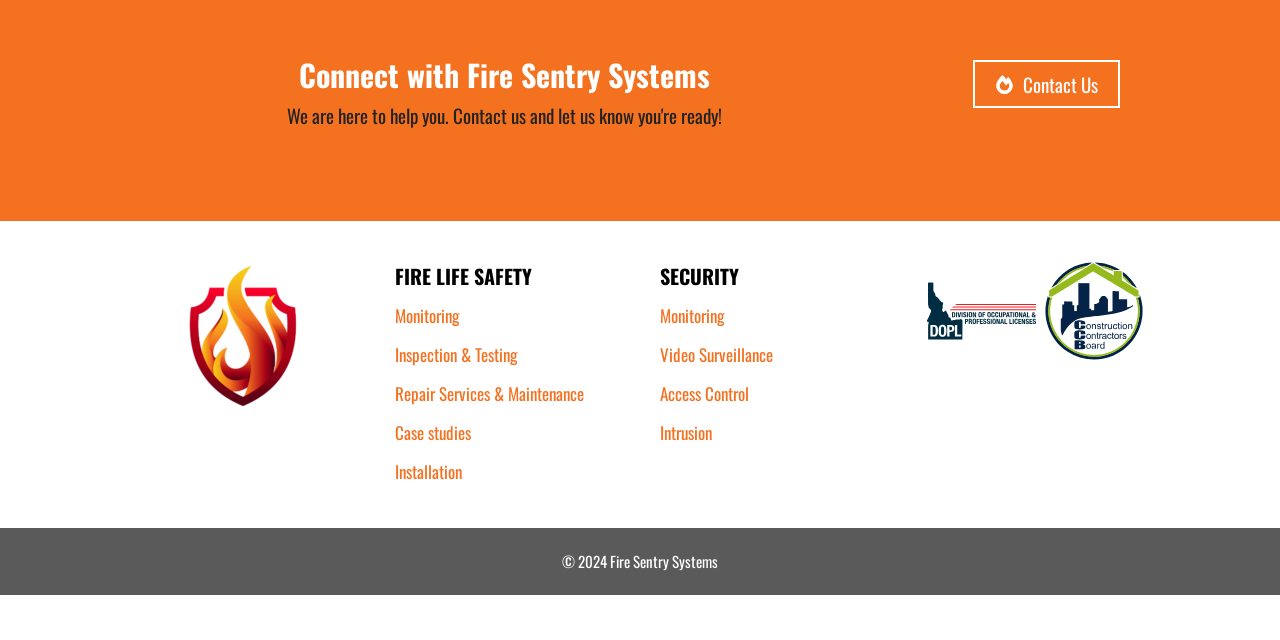Provide the bounding box coordinates of the UI element this sentence describes: "Access Control".

[0.516, 0.595, 0.585, 0.634]